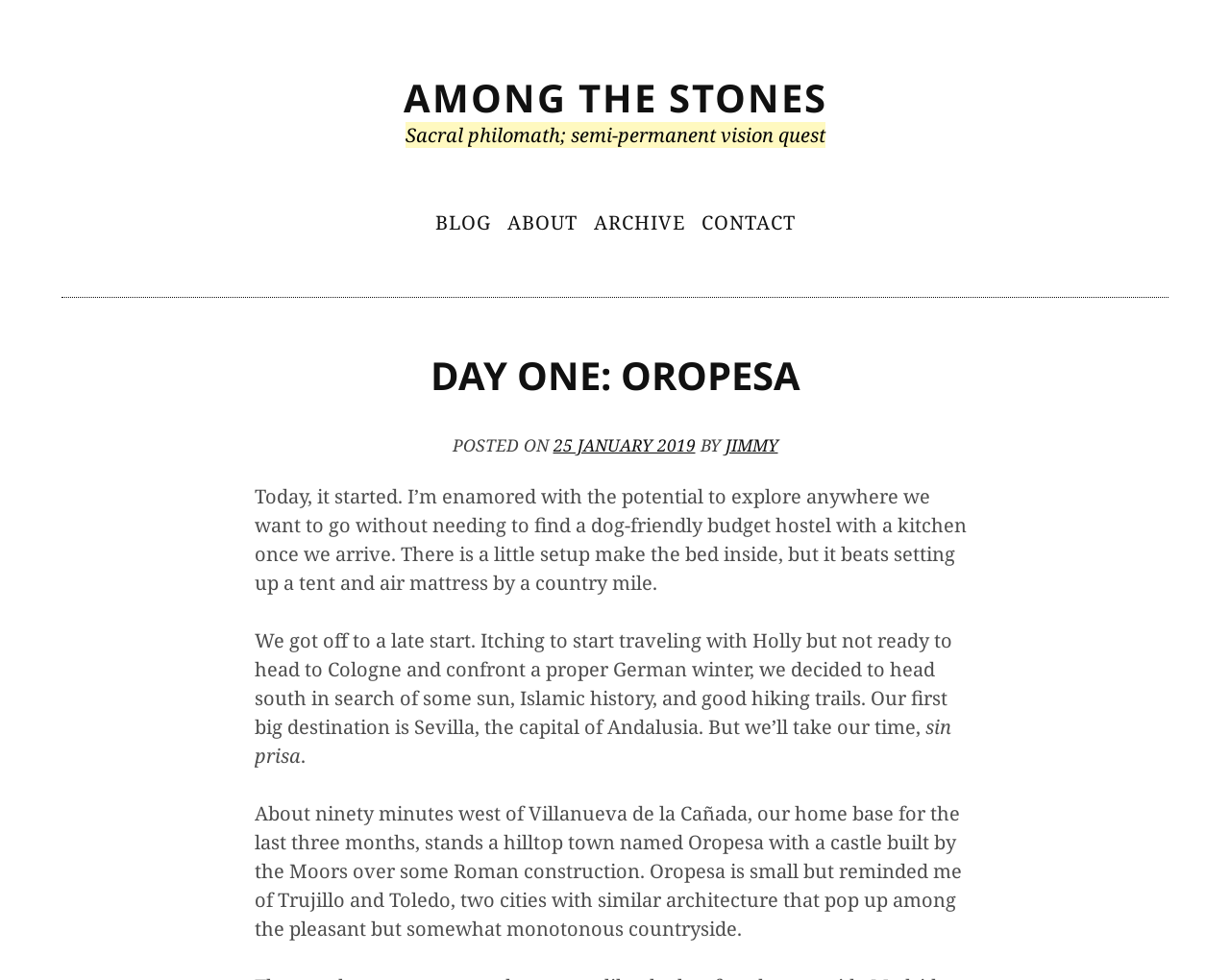Please find and generate the text of the main heading on the webpage.

DAY ONE: OROPESA